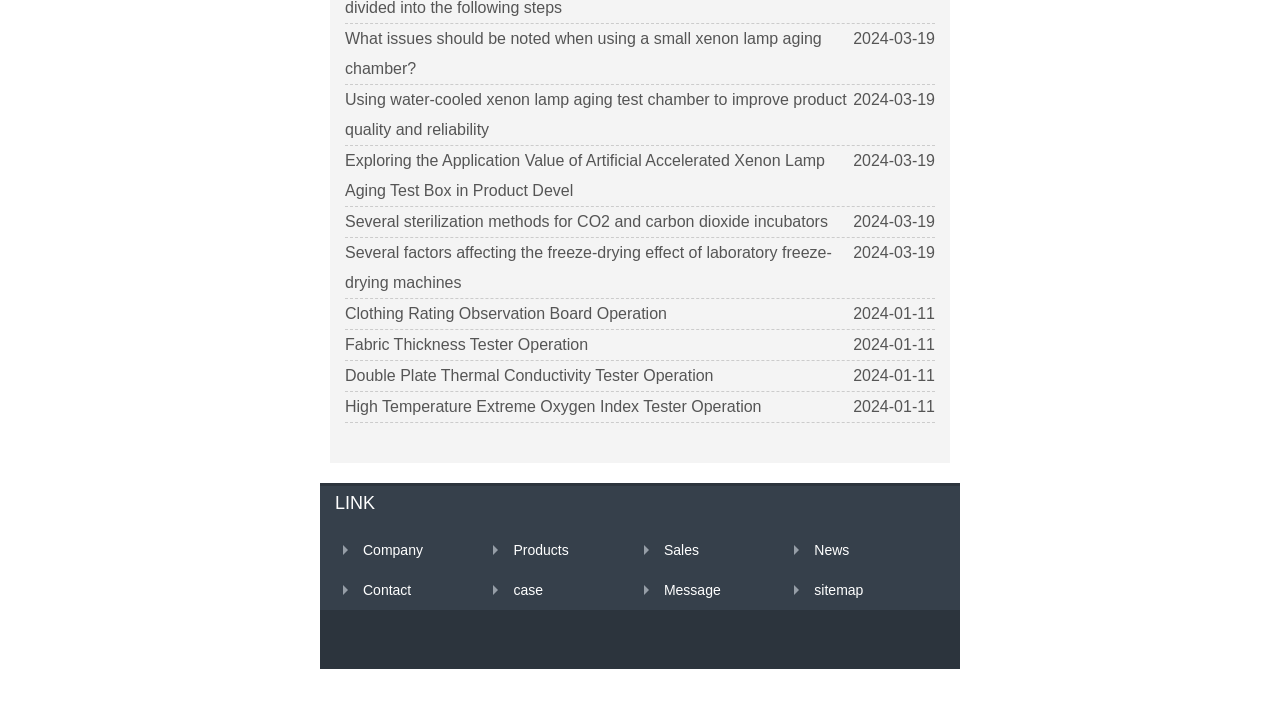Is there a 'LINK' button in the webpage?
Give a one-word or short-phrase answer derived from the screenshot.

Yes